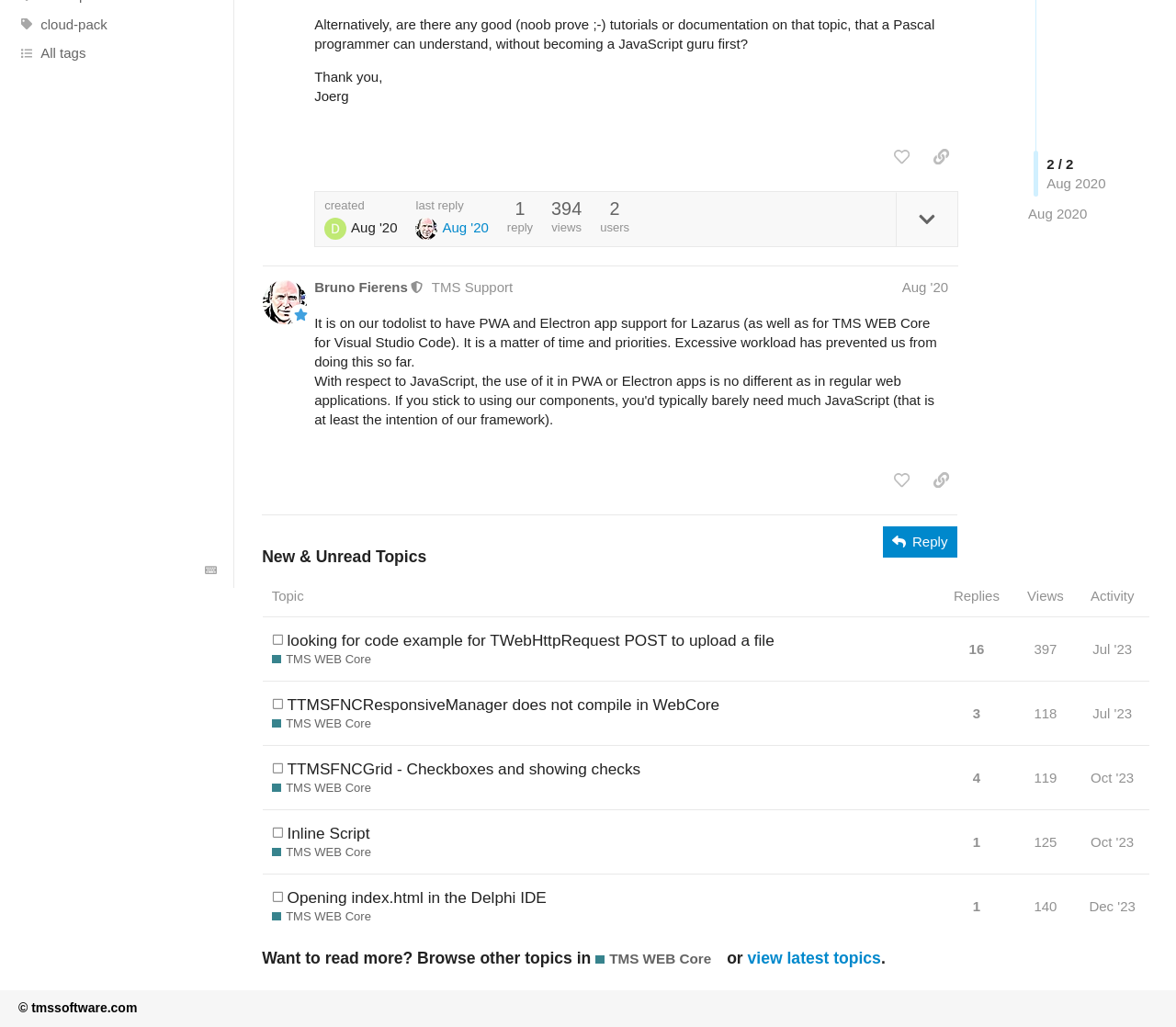Determine the bounding box for the UI element that matches this description: "All tags".

[0.0, 0.037, 0.199, 0.066]